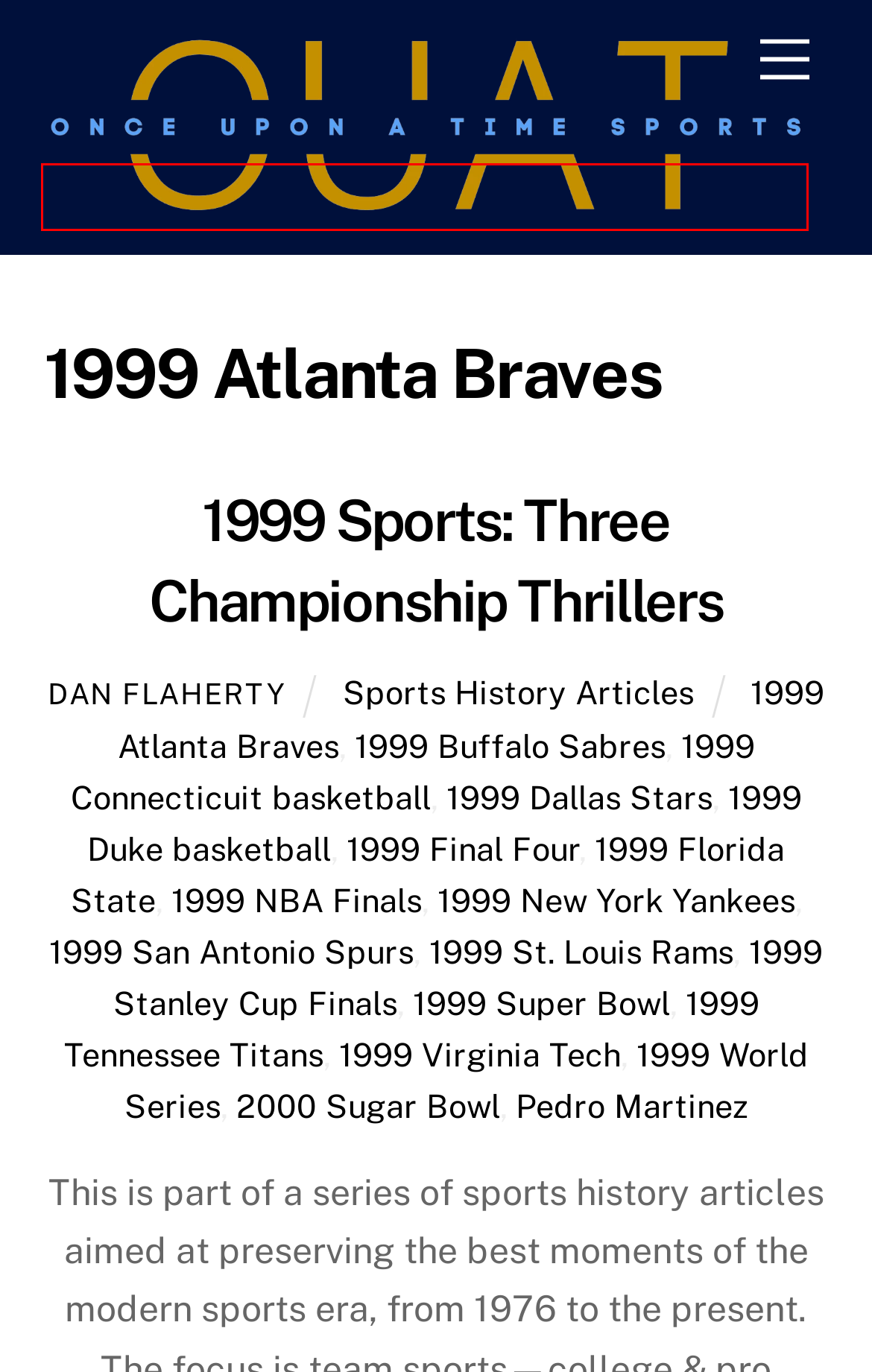Examine the screenshot of a webpage with a red bounding box around a specific UI element. Identify which webpage description best matches the new webpage that appears after clicking the element in the red bounding box. Here are the candidates:
A. 1999 Buffalo Sabres | OUAT Sports
B. 1999 Stanley Cup Finals | OUAT Sports
C. 1999 Virginia Tech | OUAT Sports
D. 1999 NBA Finals | OUAT Sports
E. 1999 Tennessee Titans | OUAT Sports
F. 1999 Final Four | OUAT Sports
G. 2000 Sugar Bowl | OUAT Sports
H. OUAT Sports

H